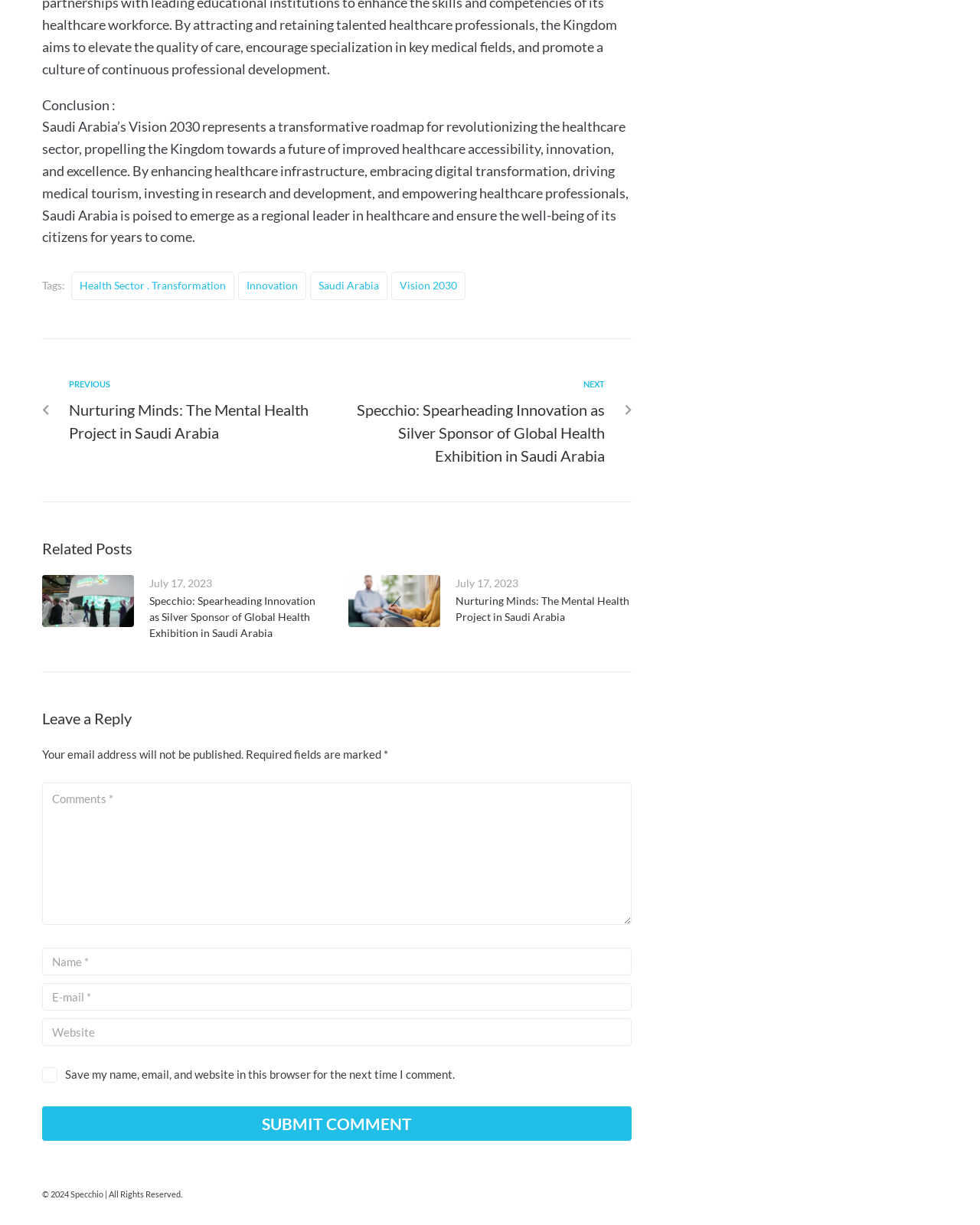What is the purpose of the 'Leave a Reply' section?
Kindly offer a detailed explanation using the data available in the image.

The 'Leave a Reply' section contains text fields for comments, name, email, and website, and a submit button, which suggests that its purpose is to allow users to comment on the article.